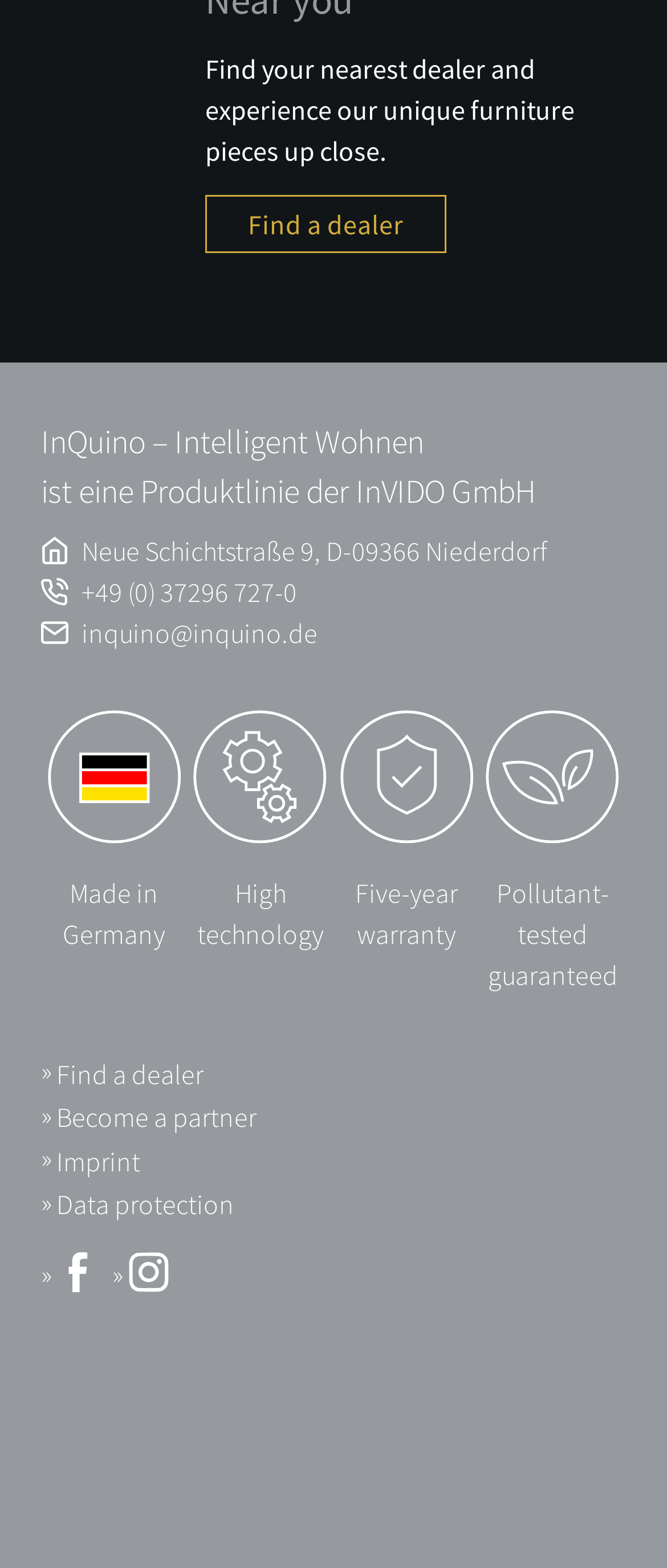Pinpoint the bounding box coordinates of the element you need to click to execute the following instruction: "Explore PROJECTS". The bounding box should be represented by four float numbers between 0 and 1, in the format [left, top, right, bottom].

None